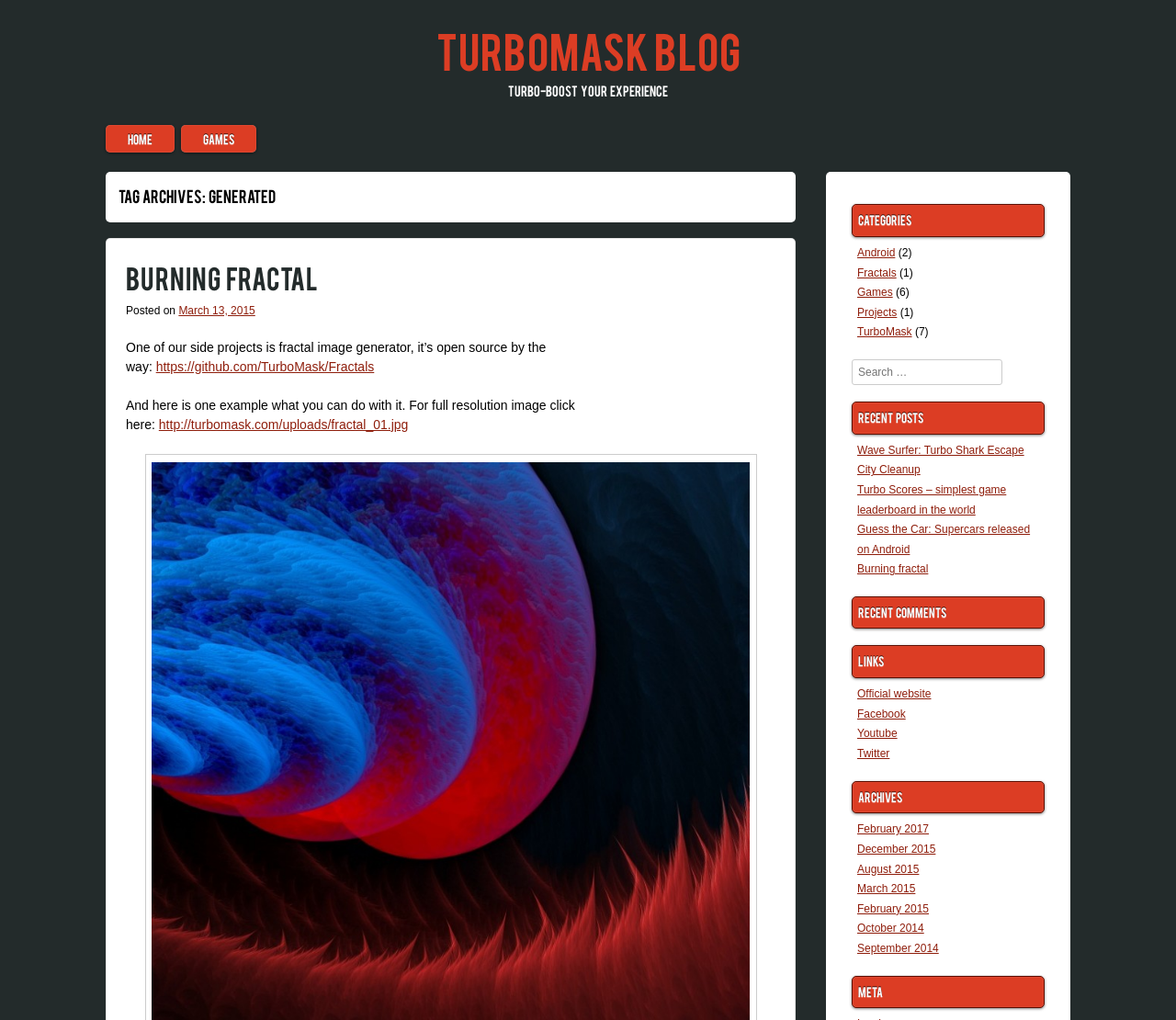Provide the bounding box coordinates, formatted as (top-left x, top-left y, bottom-right x, bottom-right y), with all values being floating point numbers between 0 and 1. Identify the bounding box of the UI element that matches the description: March 13, 2015

[0.152, 0.298, 0.217, 0.31]